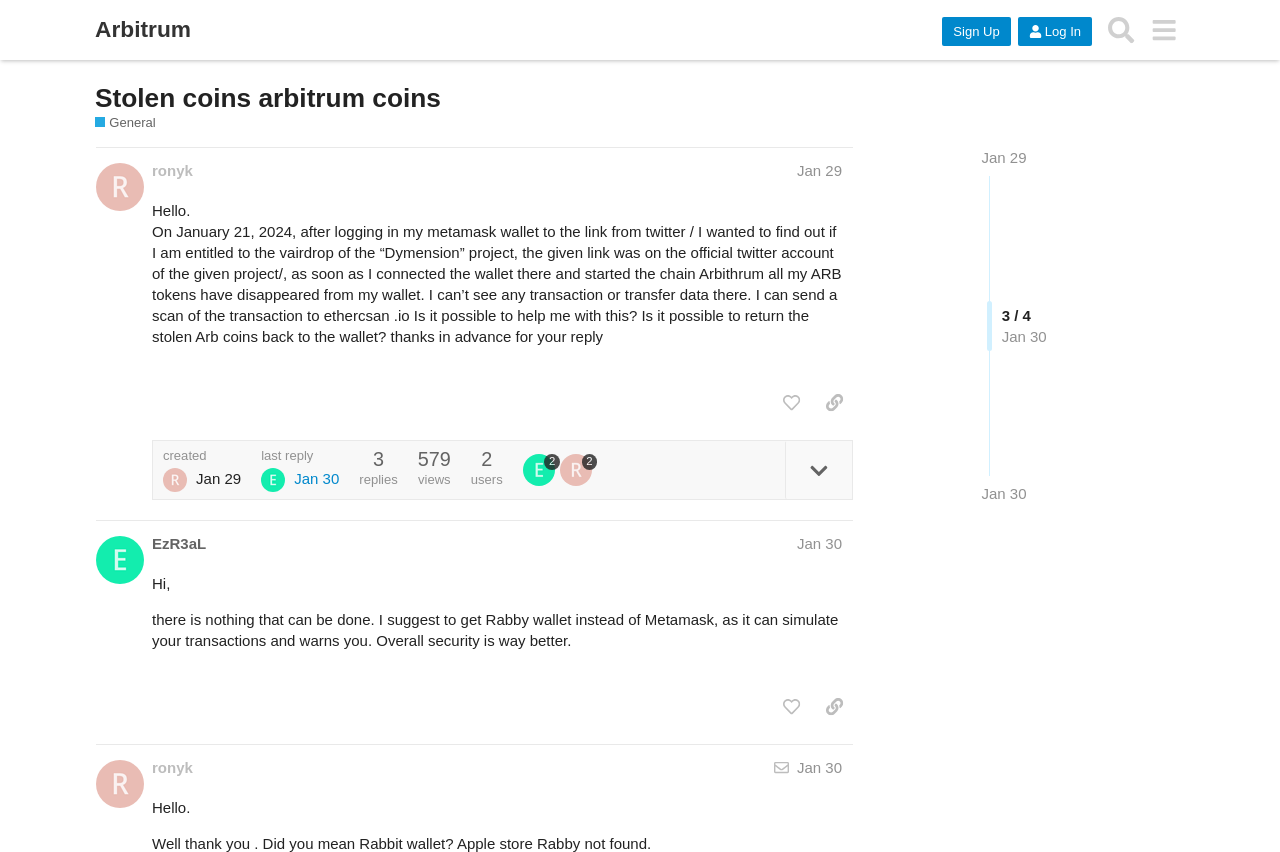Please find the bounding box coordinates of the element that you should click to achieve the following instruction: "Click the 'Sign Up' button". The coordinates should be presented as four float numbers between 0 and 1: [left, top, right, bottom].

[0.736, 0.02, 0.79, 0.054]